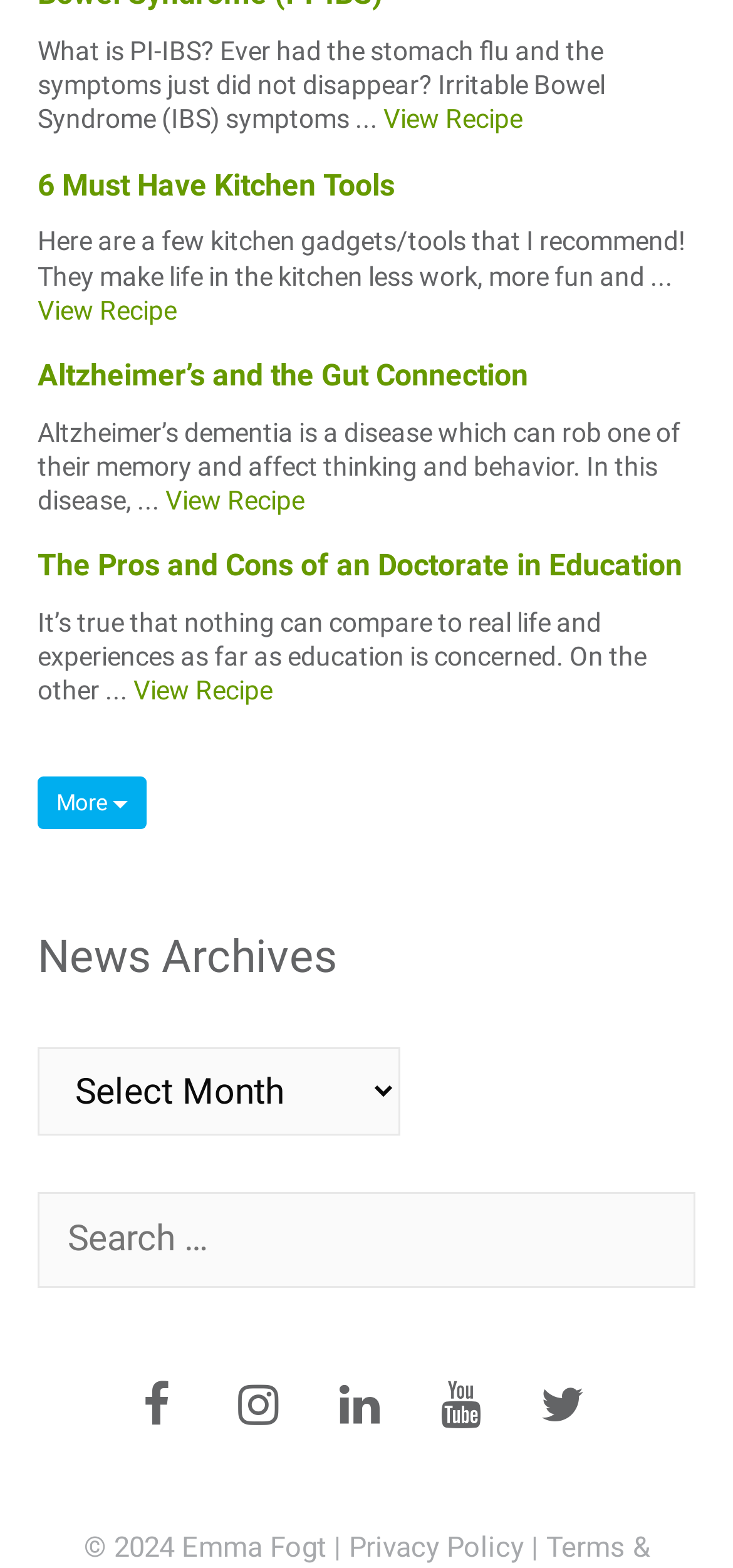Answer the question using only a single word or phrase: 
How many 'View Recipe' links are there?

3